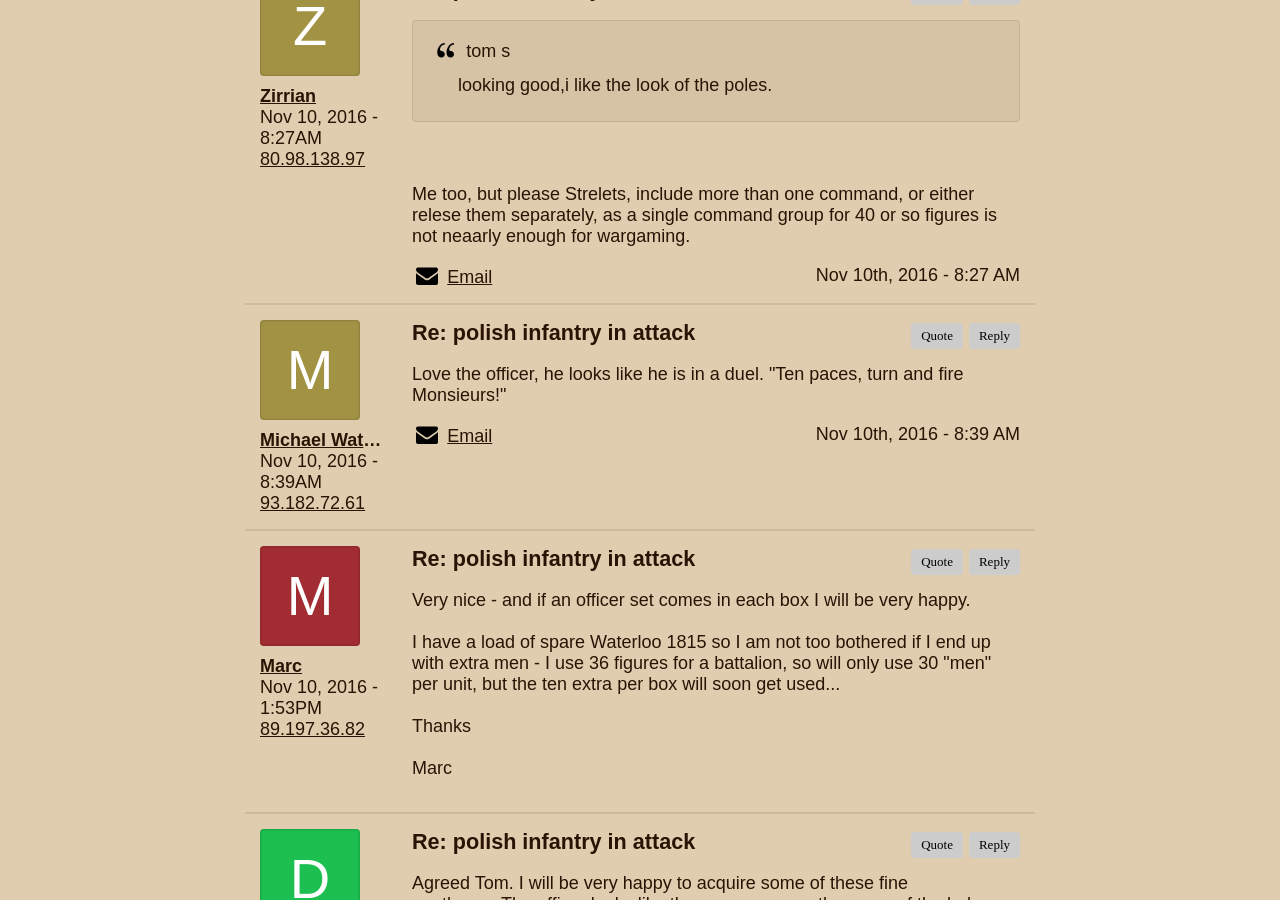Given the description: "Michael Watson", determine the bounding box coordinates of the UI element. The coordinates should be formatted as four float numbers between 0 and 1, [left, top, right, bottom].

[0.203, 0.478, 0.305, 0.501]